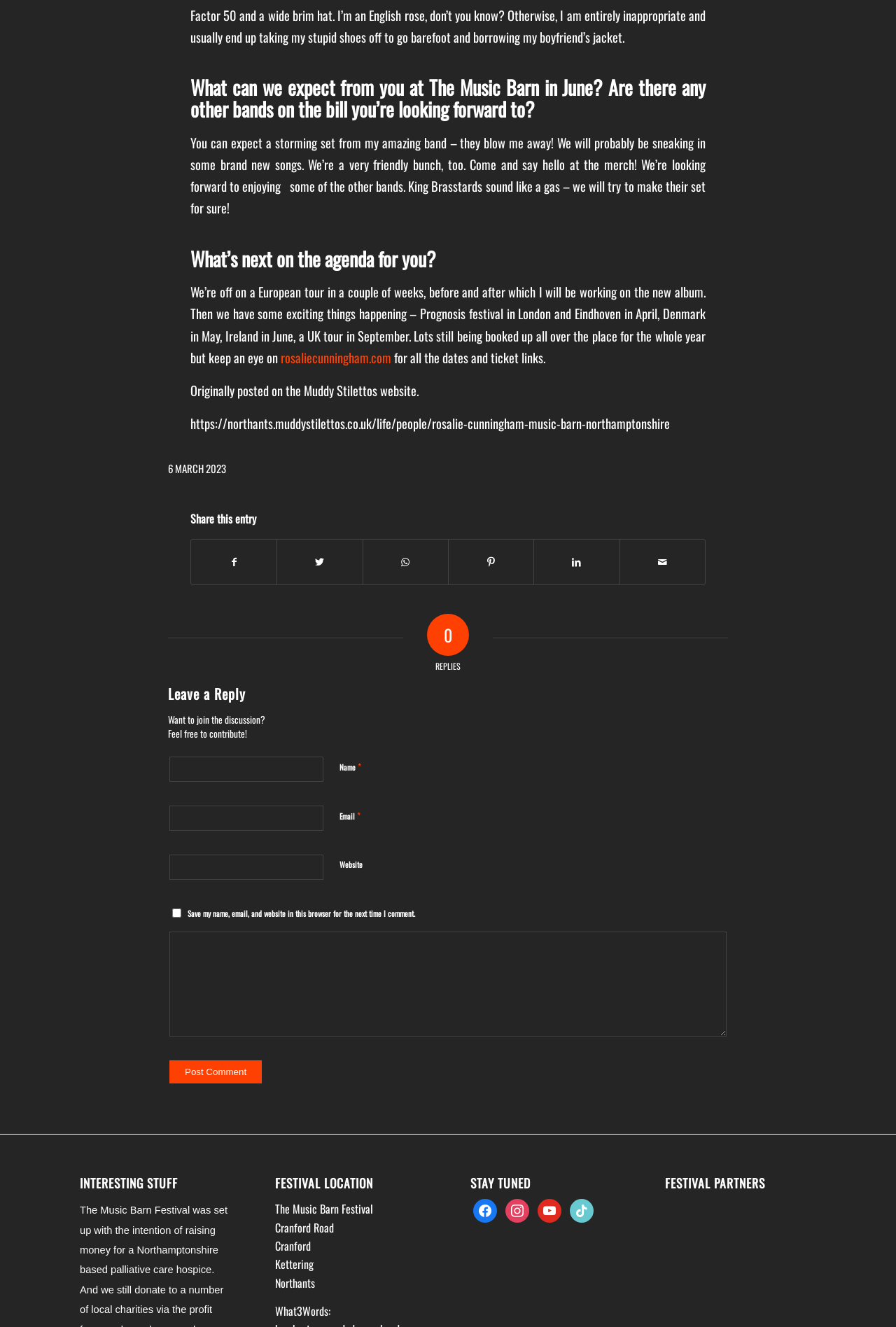Find the bounding box coordinates for the HTML element described as: "parent_node: Email * aria-describedby="email-notes" name="email"". The coordinates should consist of four float values between 0 and 1, i.e., [left, top, right, bottom].

[0.189, 0.607, 0.361, 0.626]